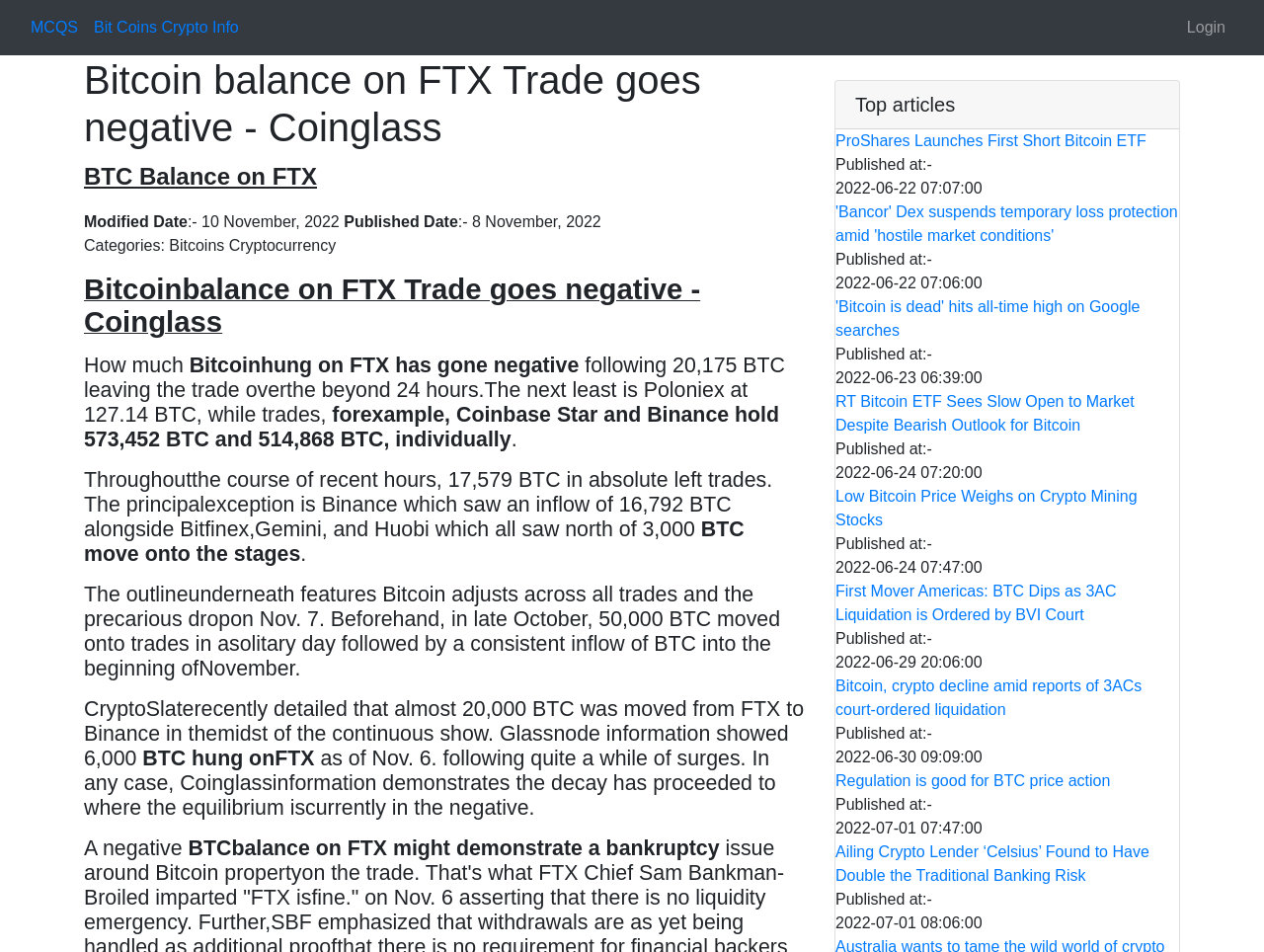Please specify the bounding box coordinates of the clickable region necessary for completing the following instruction: "Read 'Top articles'". The coordinates must consist of four float numbers between 0 and 1, i.e., [left, top, right, bottom].

[0.661, 0.085, 0.933, 0.136]